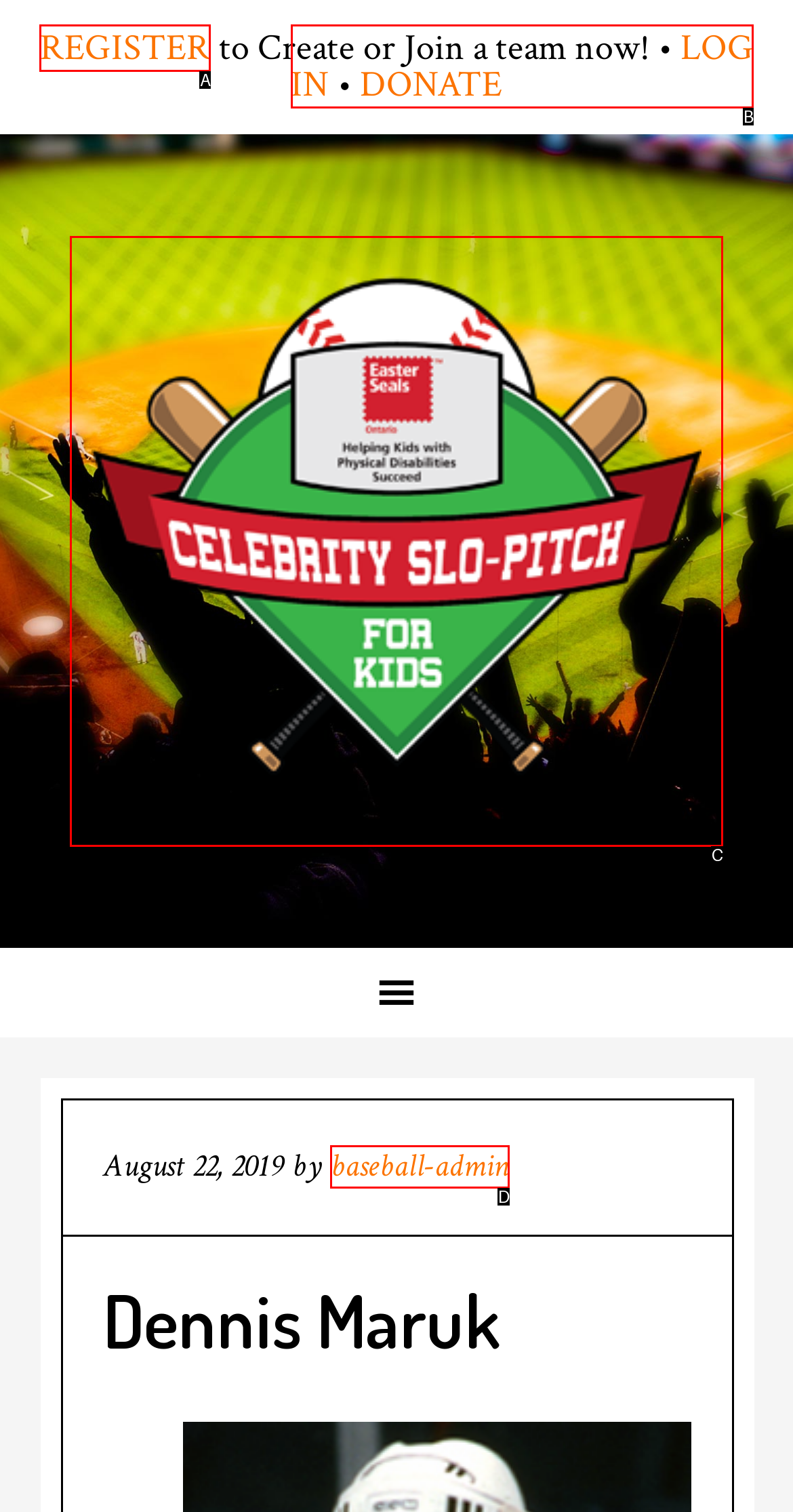Determine the HTML element that best matches this description: LOG IN from the given choices. Respond with the corresponding letter.

B